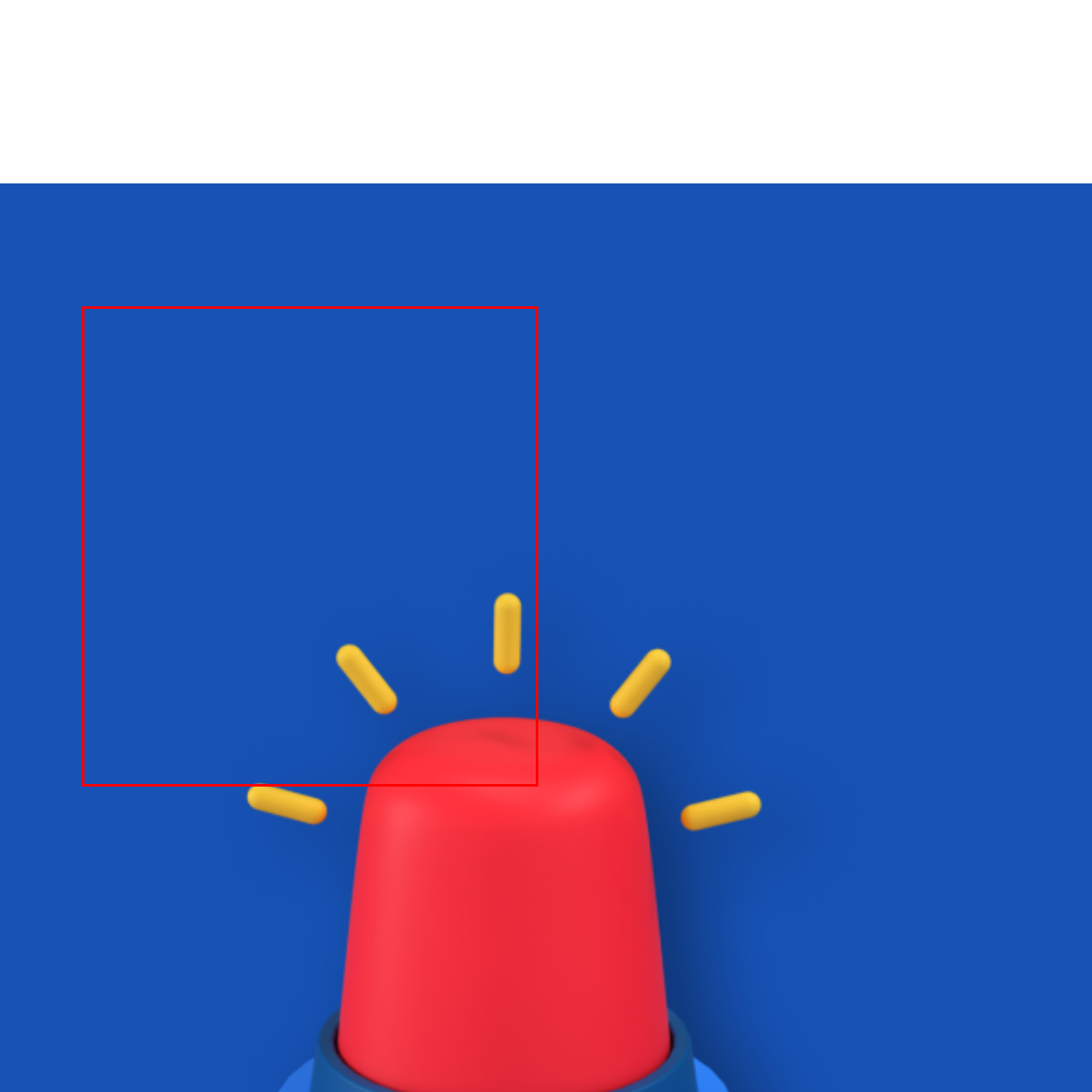What does the red lock icon symbolize?
Study the image framed by the red bounding box and answer the question in detail, relying on the visual clues provided.

The large red lock icon is central to the artwork and symbolizes security and protection, which is the main theme of the image.